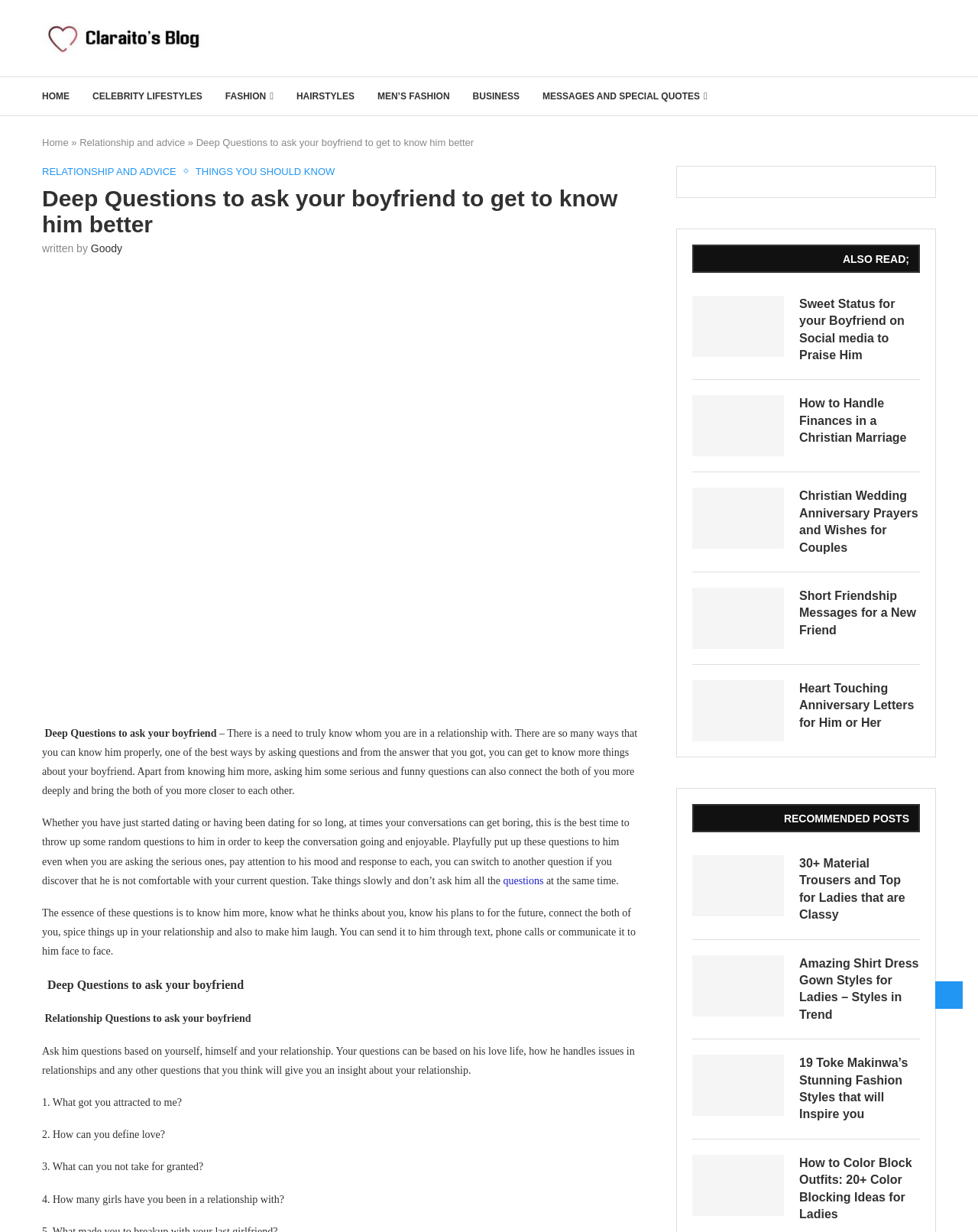Please specify the bounding box coordinates of the clickable region necessary for completing the following instruction: "Click on 'HOME'". The coordinates must consist of four float numbers between 0 and 1, i.e., [left, top, right, bottom].

[0.043, 0.069, 0.071, 0.087]